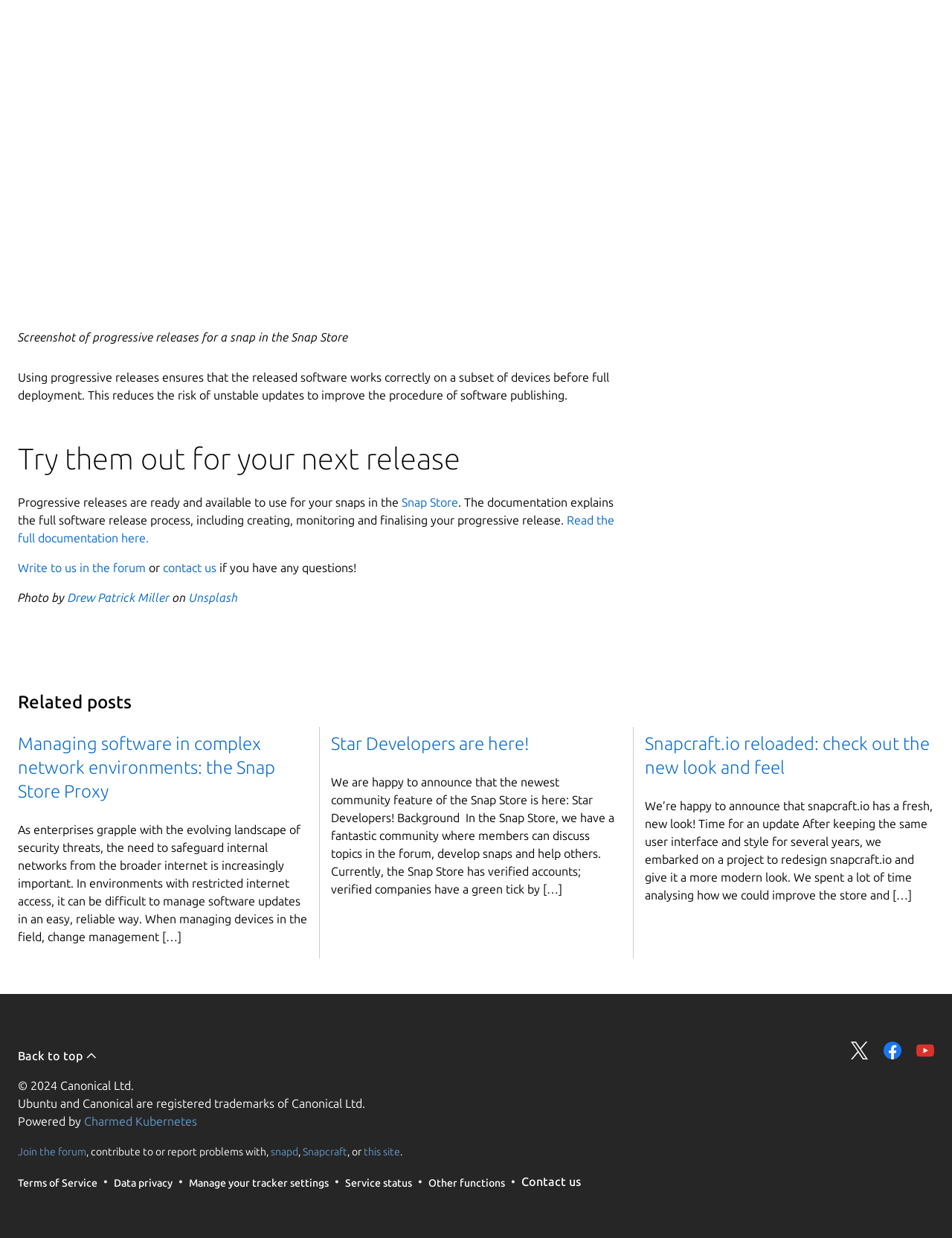What is the name of the community feature announced on the Snap Store? Look at the image and give a one-word or short phrase answer.

Star Developers